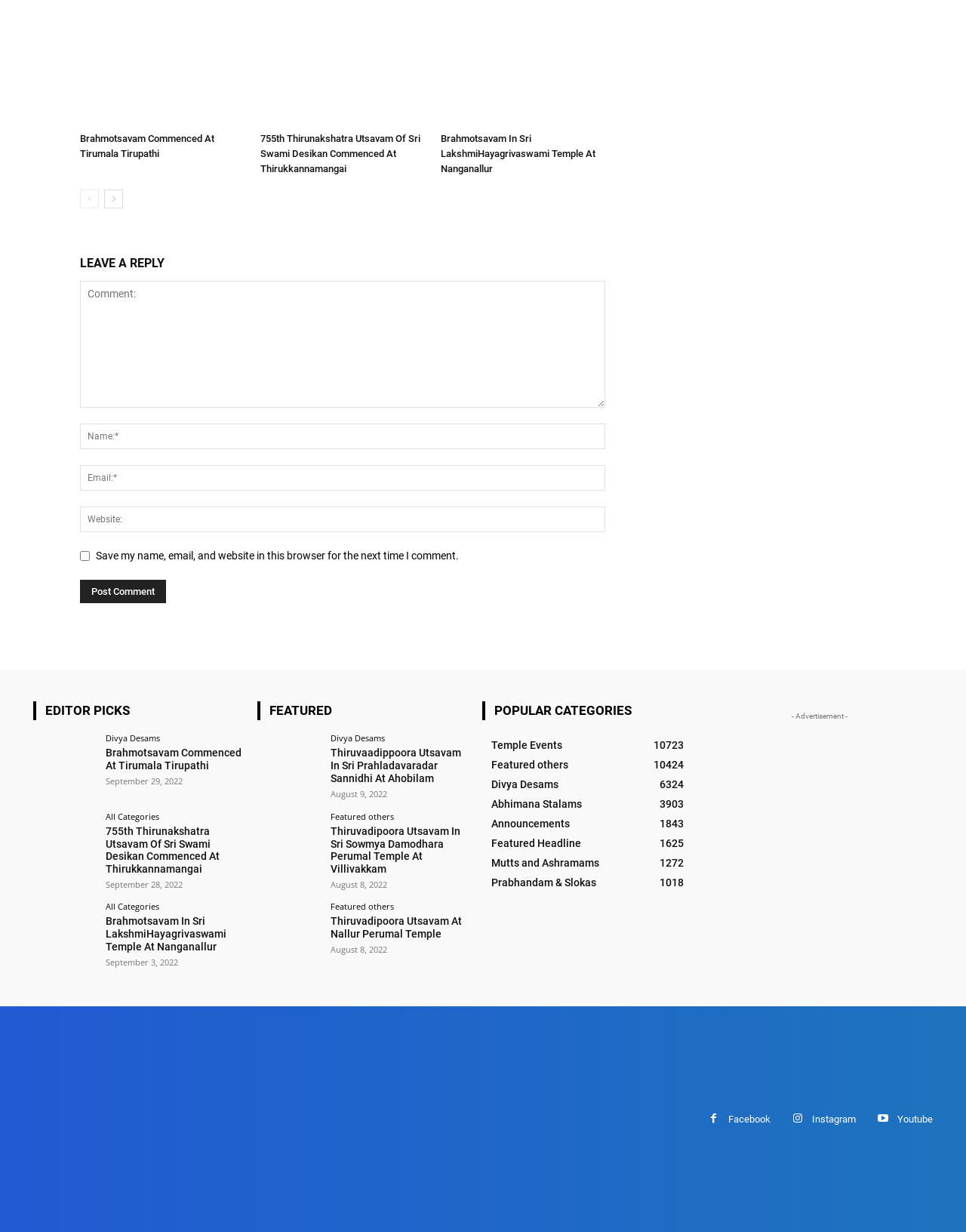Please specify the bounding box coordinates of the area that should be clicked to accomplish the following instruction: "Click on the 'Facebook' link". The coordinates should consist of four float numbers between 0 and 1, i.e., [left, top, right, bottom].

[0.754, 0.901, 0.798, 0.914]